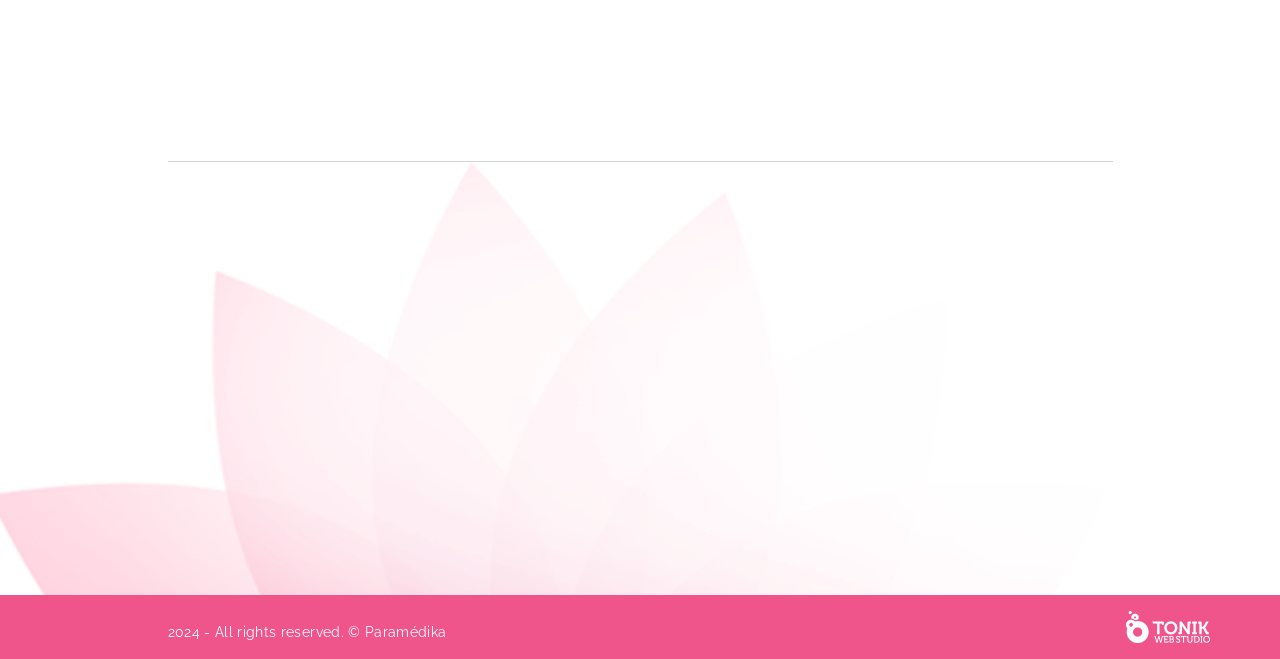Find the bounding box coordinates of the area to click in order to follow the instruction: "Enter your full name".

[0.396, 0.036, 0.604, 0.082]